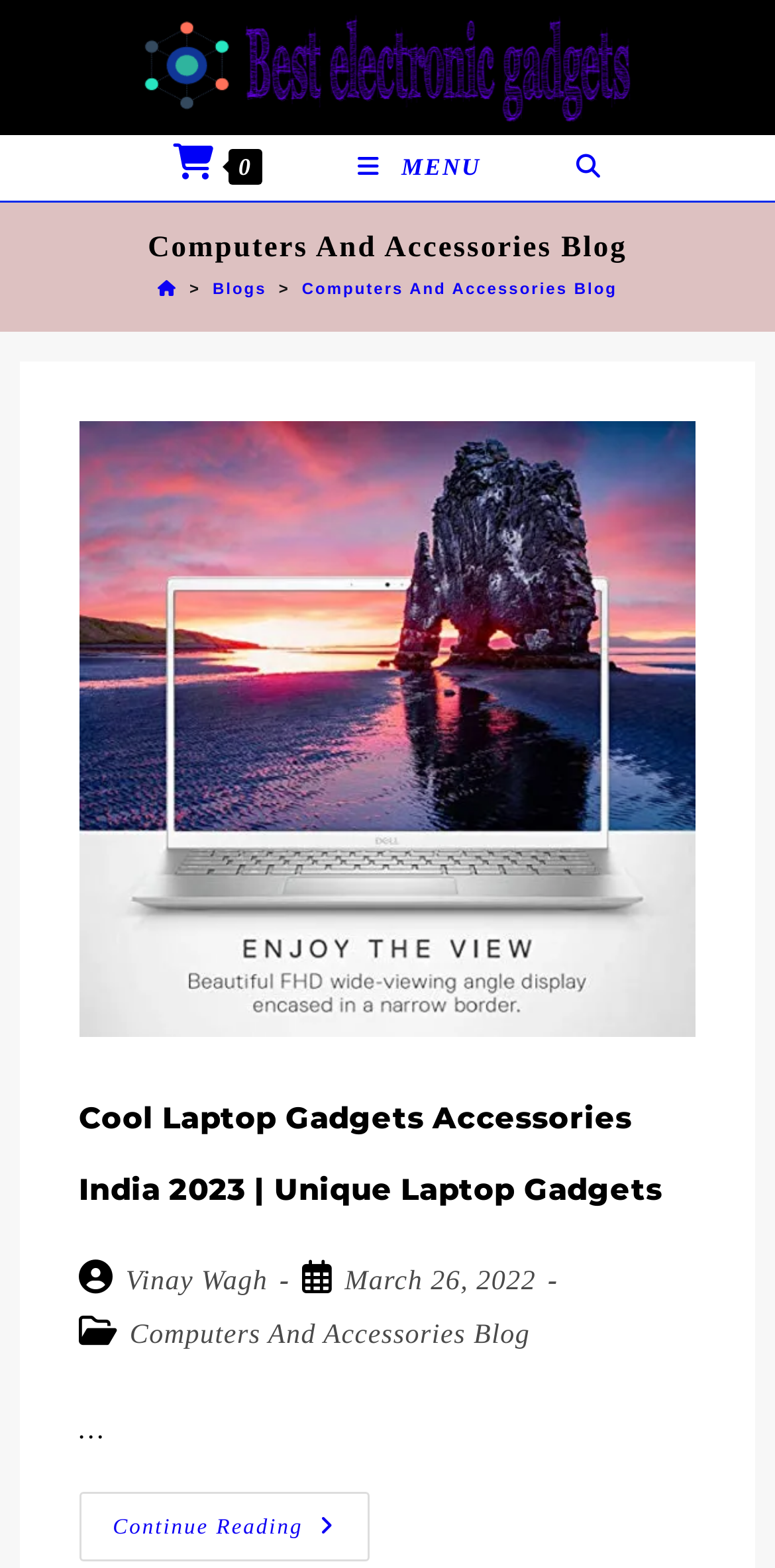Identify the bounding box for the element characterized by the following description: "Vinay Wagh".

[0.162, 0.809, 0.346, 0.828]